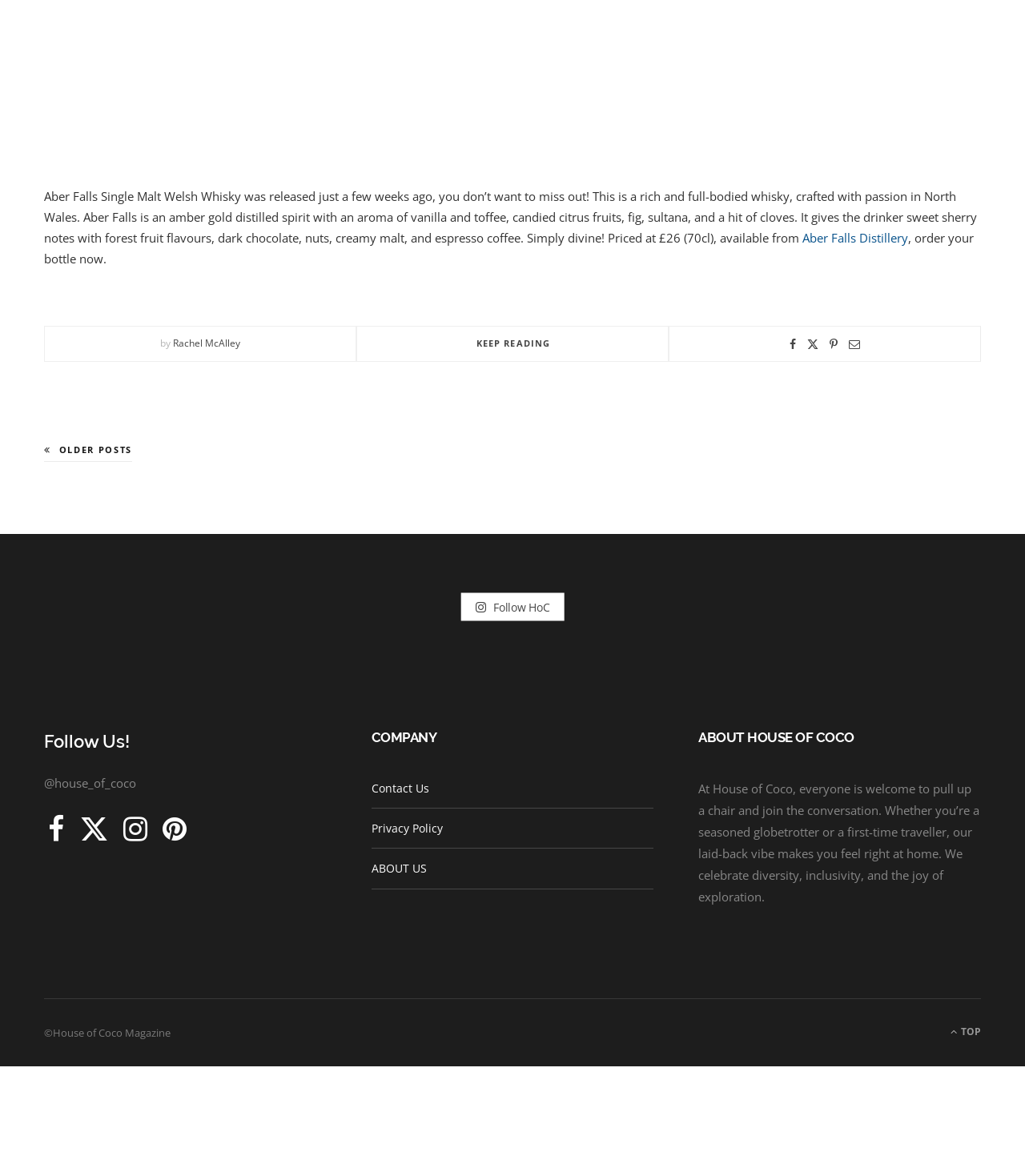How many social media platforms are listed to follow House of Coco?
Refer to the image and provide a one-word or short phrase answer.

5